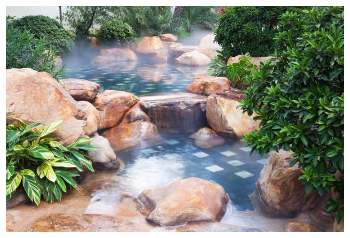Explain the image in a detailed and descriptive way.

A serene and beautifully designed backyard waterfall features prominently in this image. The scene showcases a tranquil pool of water surrounded by large, smooth rocks and vibrant green foliage. Mist gently rises from the water's surface, enhancing the peaceful ambiance. The infusion of natural stone elements combined with the lush landscaping creates an inviting atmosphere, perfect for relaxation or contemplation. This backyard waterfall not only elevates the aesthetic appeal of the outdoor space but also increases the property's value. It exemplifies the perfect integration of natural elements into landscape design, highlighting the craftsmanship and creativity that can be achieved through professional landscaping services. If you're considering similar enhancements, reaching out to a skilled landscaping service could help transform your outdoor space into a captivating retreat.